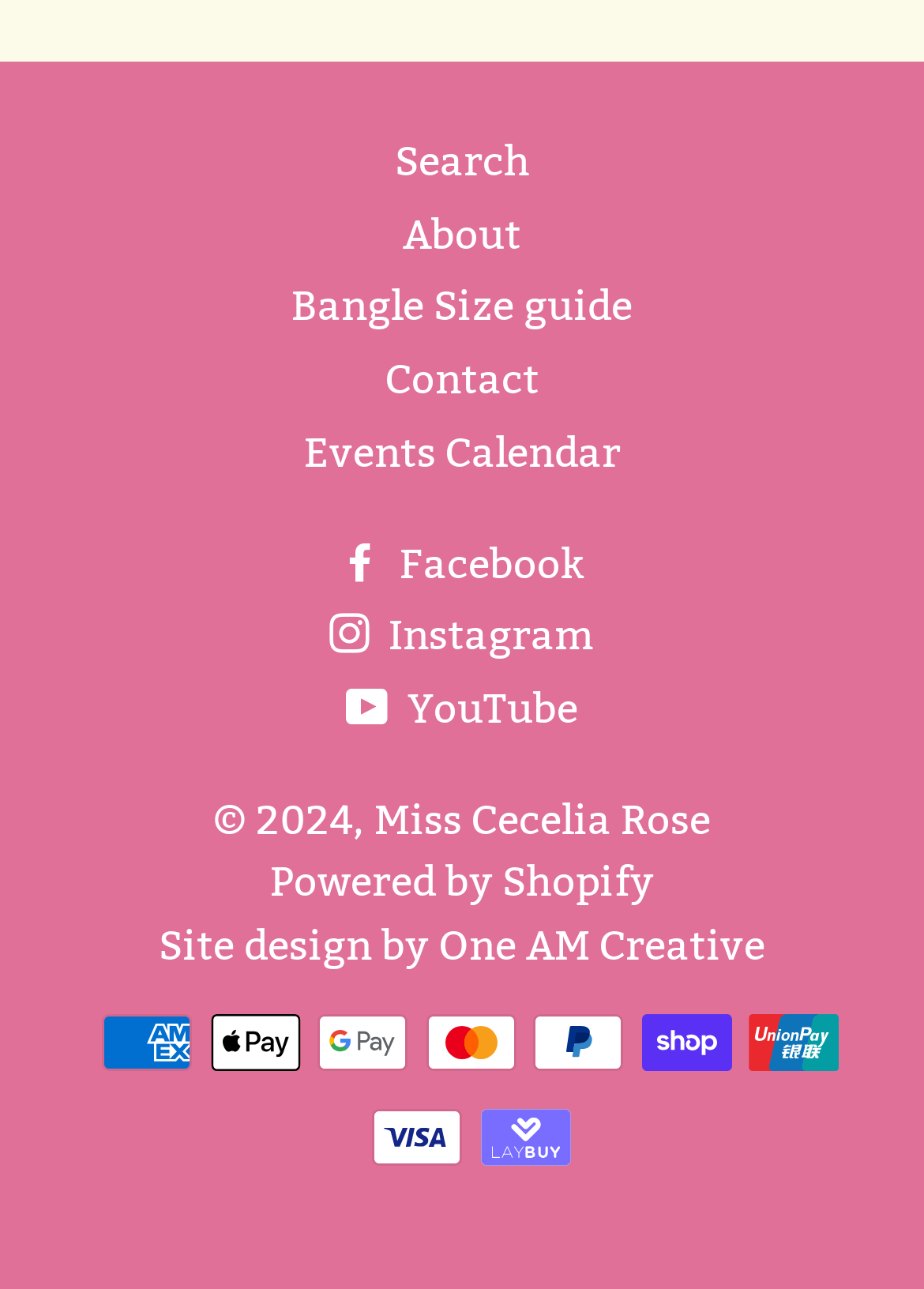Can you specify the bounding box coordinates of the area that needs to be clicked to fulfill the following instruction: "Visit the Facebook page"?

[0.368, 0.418, 0.632, 0.457]